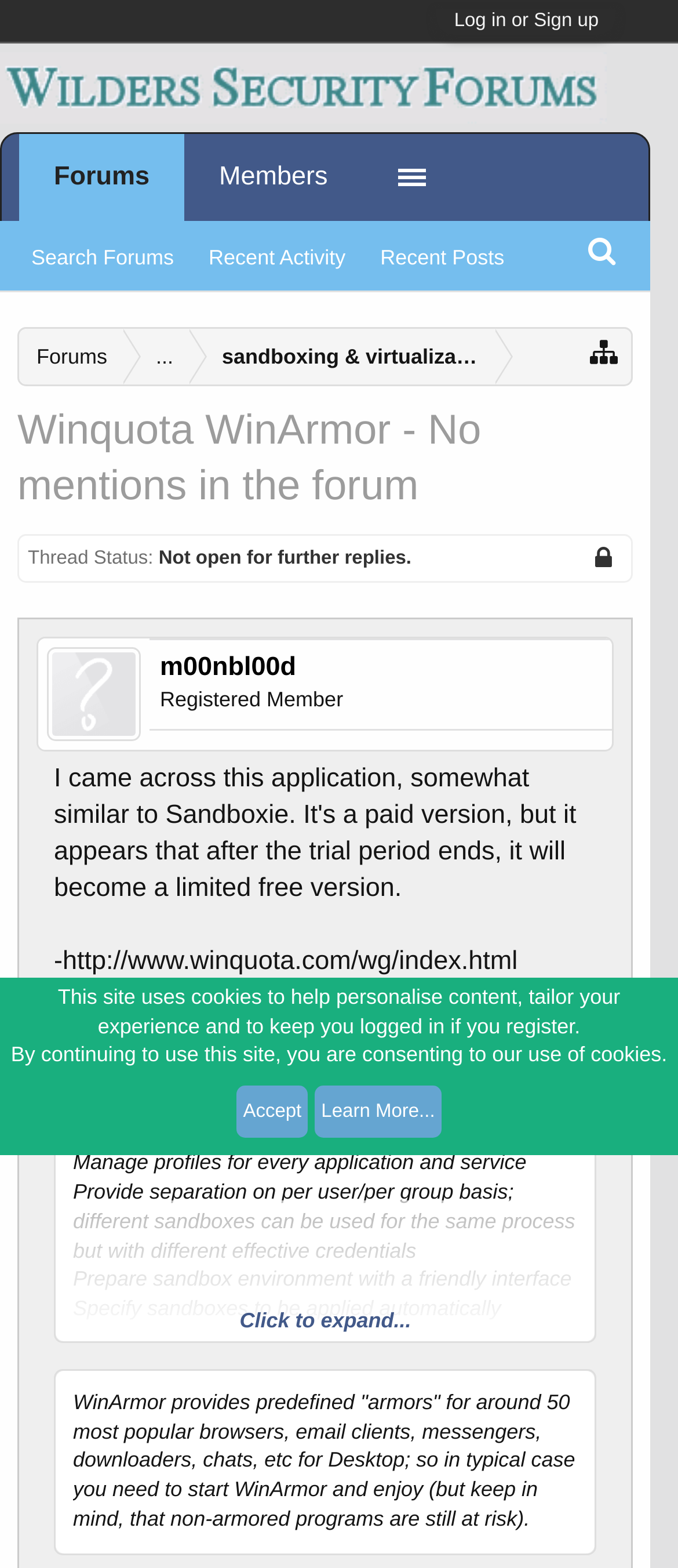Find the bounding box of the UI element described as: "sandboxing & virtualization". The bounding box coordinates should be given as four float values between 0 and 1, i.e., [left, top, right, bottom].

[0.281, 0.21, 0.733, 0.246]